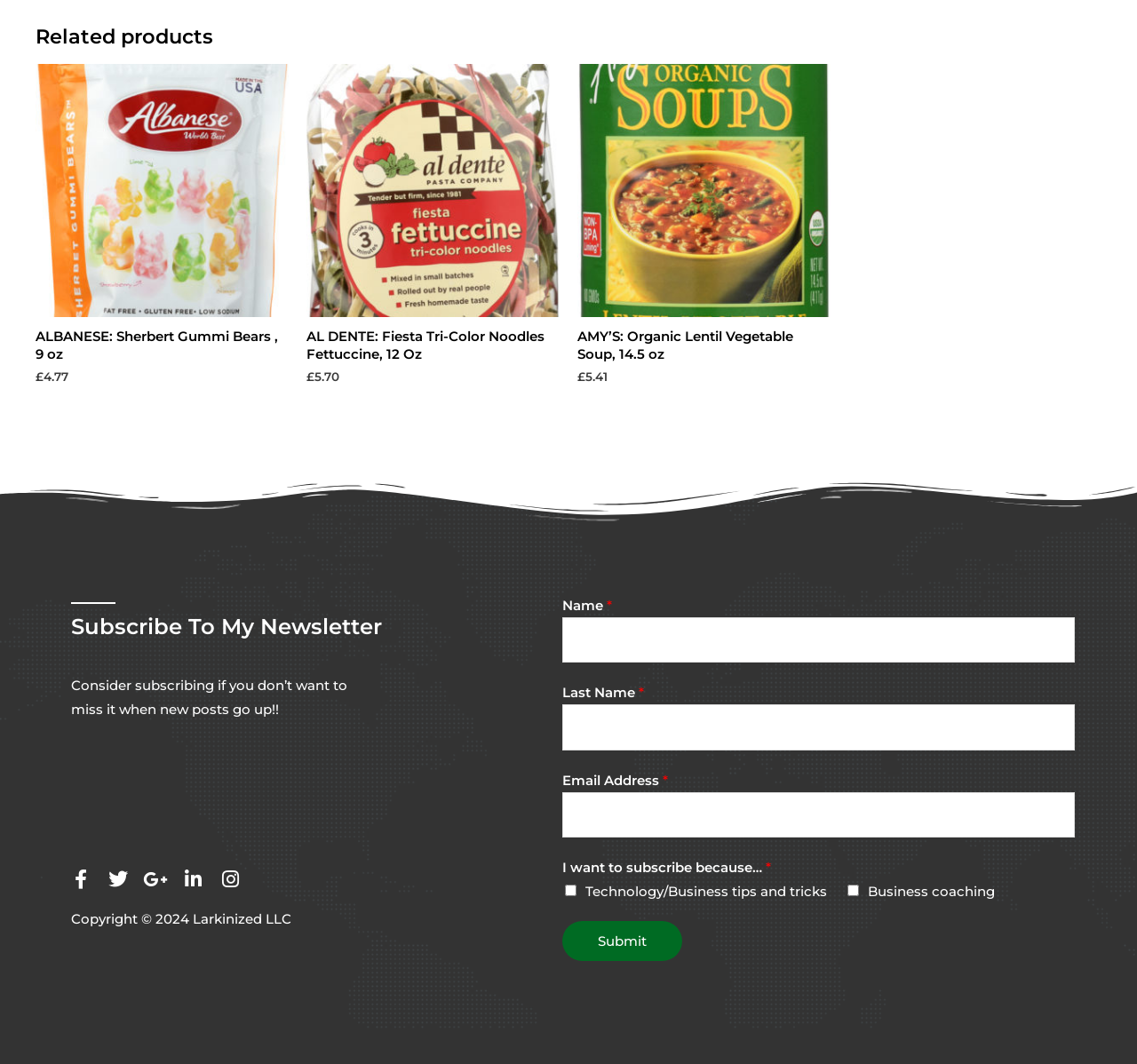Bounding box coordinates should be provided in the format (top-left x, top-left y, bottom-right x, bottom-right y) with all values between 0 and 1. Identify the bounding box for this UI element: parent_node: Name * name="wpforms[fields][0]"

[0.495, 0.58, 0.945, 0.623]